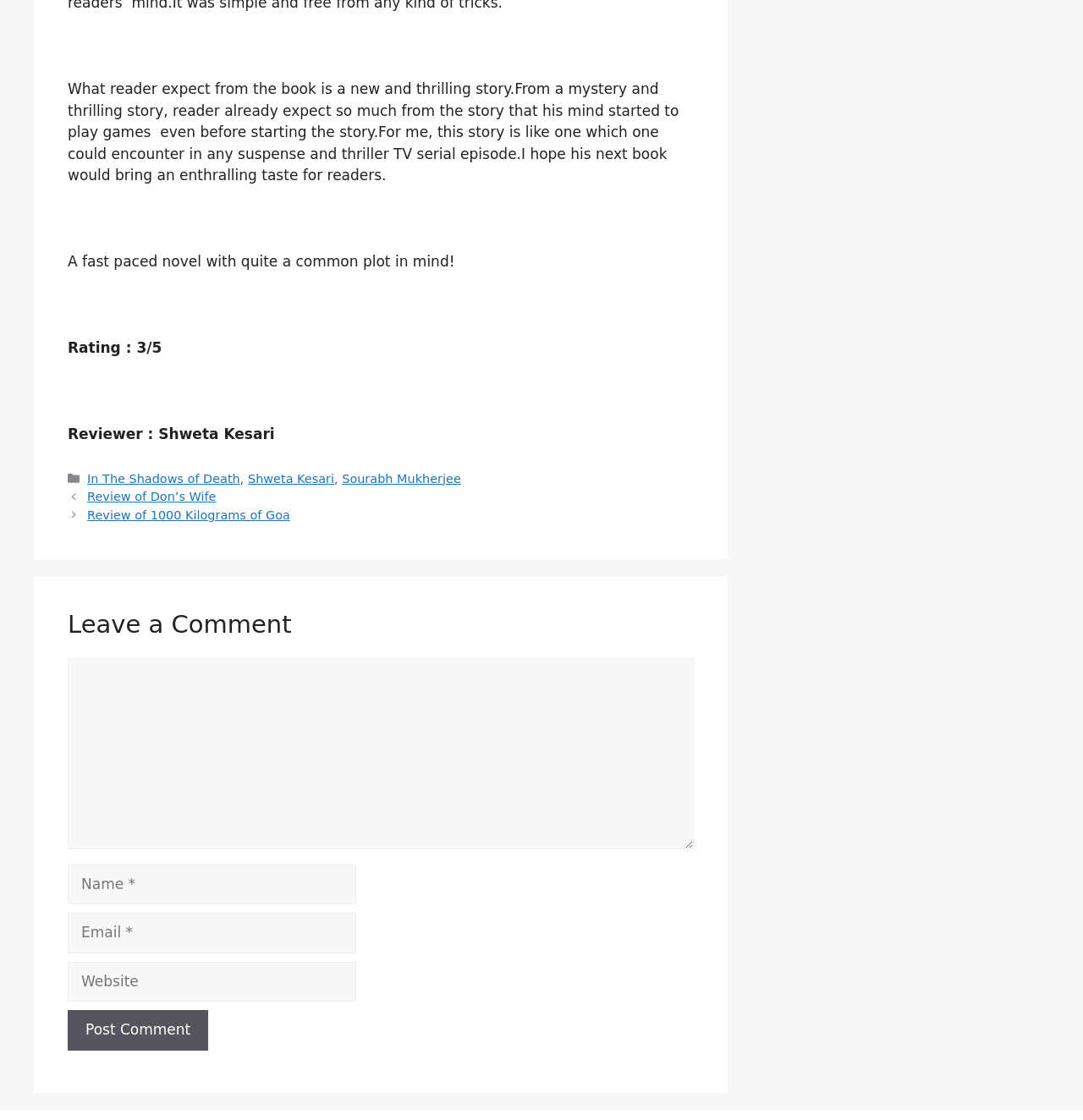Please determine the bounding box coordinates of the element's region to click for the following instruction: "Click the 'Posts' navigation".

[0.062, 0.436, 0.641, 0.469]